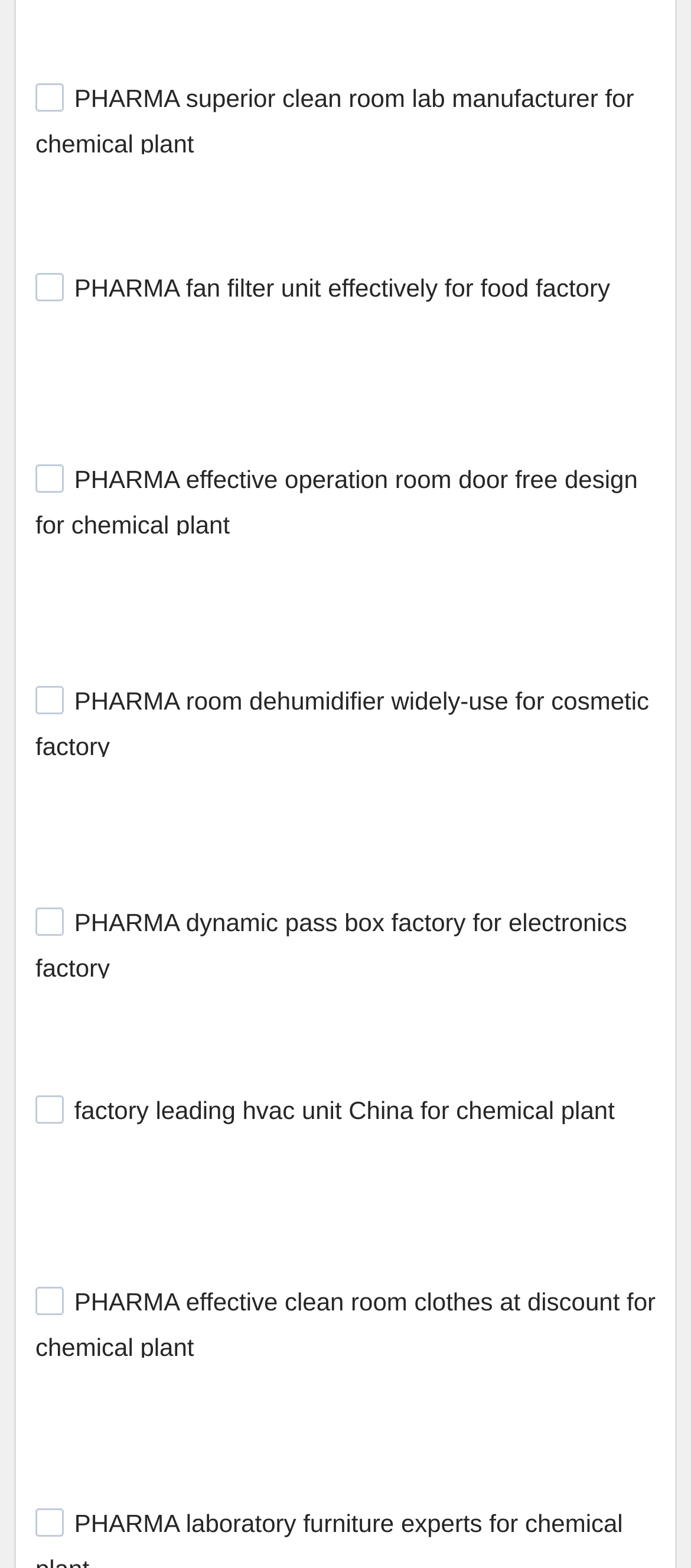Find the bounding box coordinates of the element I should click to carry out the following instruction: "Click on the link 'PHARMA superior clean room lab manufacturer for chemical plant'".

[0.051, 0.054, 0.917, 0.101]